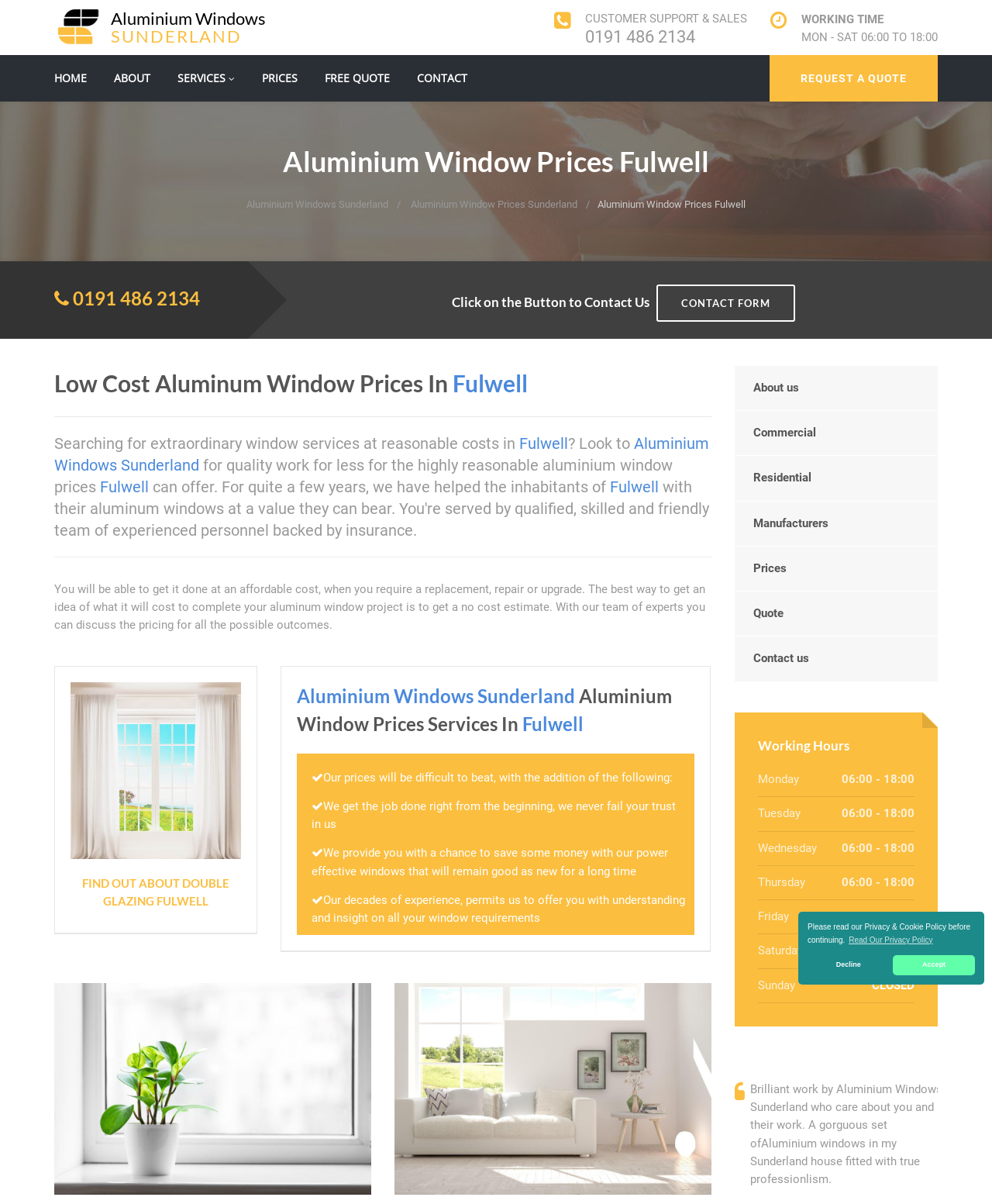What is the headline of the webpage?

Aluminium Window Prices Fulwell